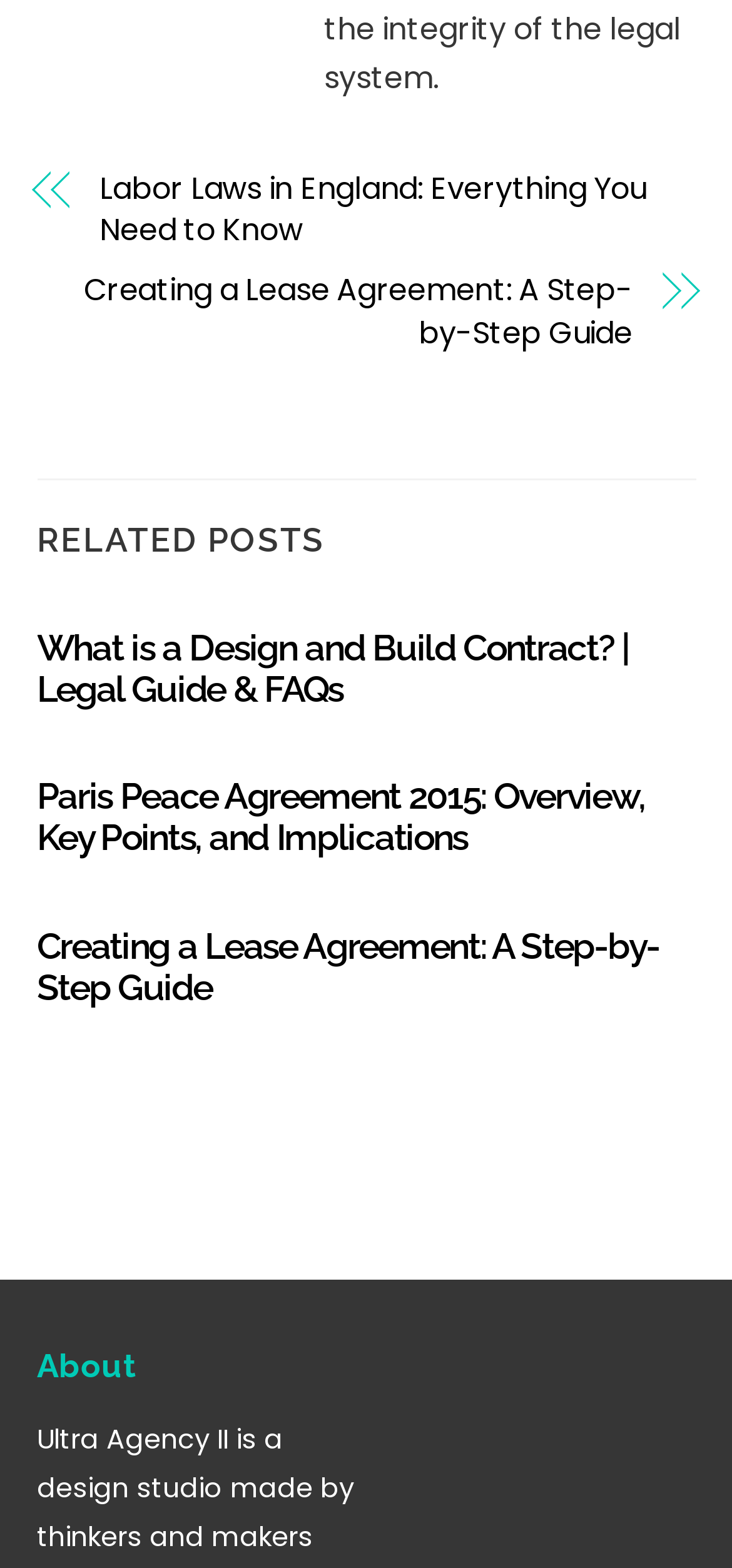What is the topic of the first article in the 'RELATED POSTS' section?
Based on the visual information, provide a detailed and comprehensive answer.

The first article in the 'RELATED POSTS' section has a heading that reads 'What is a Design and Build Contract? | Legal Guide & FAQs', indicating that the article is about design and build contracts and provides a legal guide and FAQs on the topic.